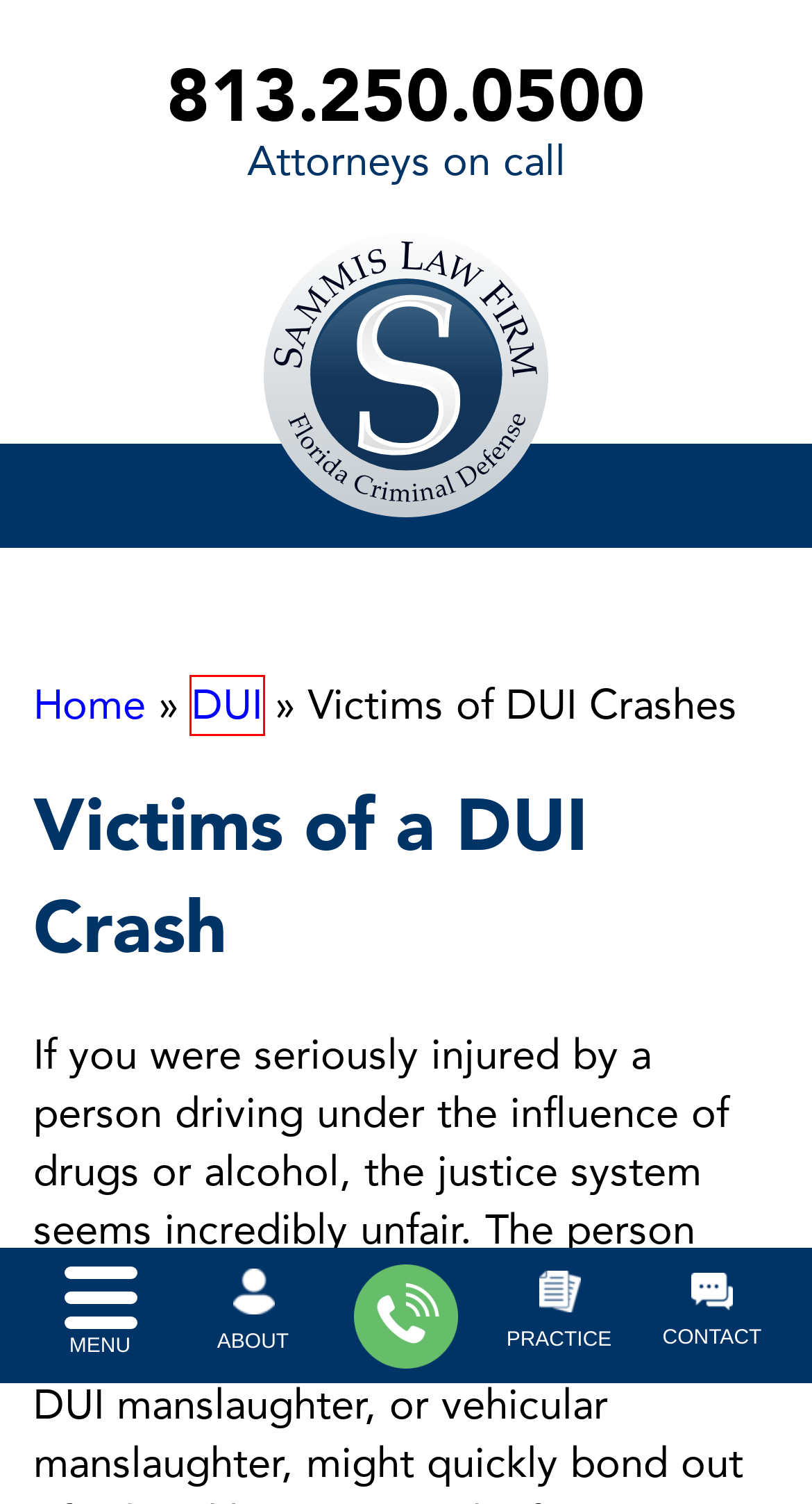Given a screenshot of a webpage with a red bounding box highlighting a UI element, choose the description that best corresponds to the new webpage after clicking the element within the red bounding box. Here are your options:
A. Lawyer for Federal DUI in U.S. District Court in the Tampa Division
B. Privacy Policy | Sammis Law Firm
C. Defenses in DUI Cases in Tampa, FL | Sammis Law Firm
D. DUI Lawyers in Tampa, Hillsborough County, FL | (813) 250-0500
E. Attorneys for Criminal Defense & DUI in Tampa, Florida
F. Attorney on Penalties in a DUI Cases in Tampa, FL | Sammis Law Firm
G. DUI Attorneys in Hillsborough County, FL
H. Attorney for Nurses Charged with DUI in Tampa, FL

D